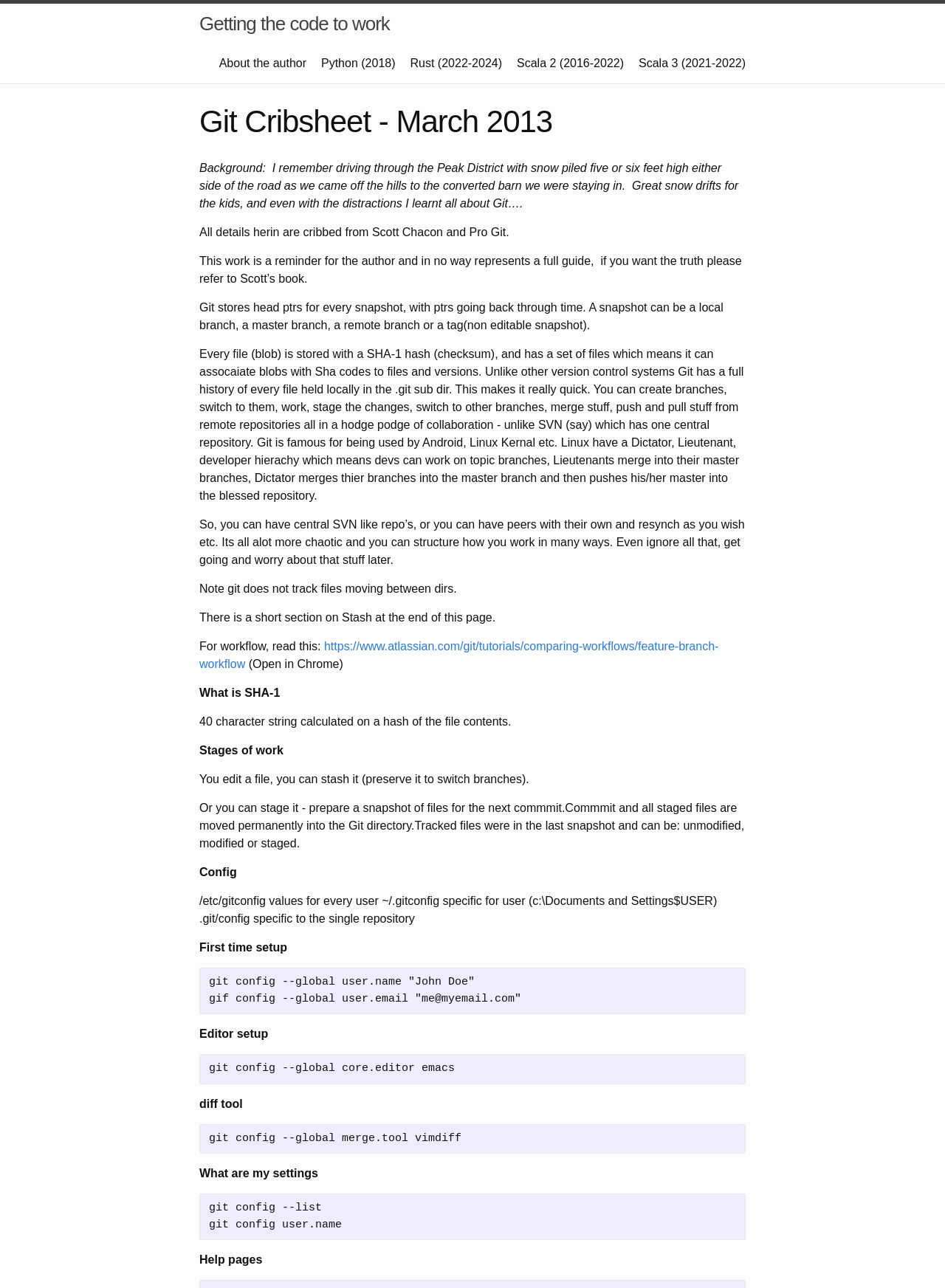Provide the text content of the webpage's main heading.

Git Cribsheet - March 2013